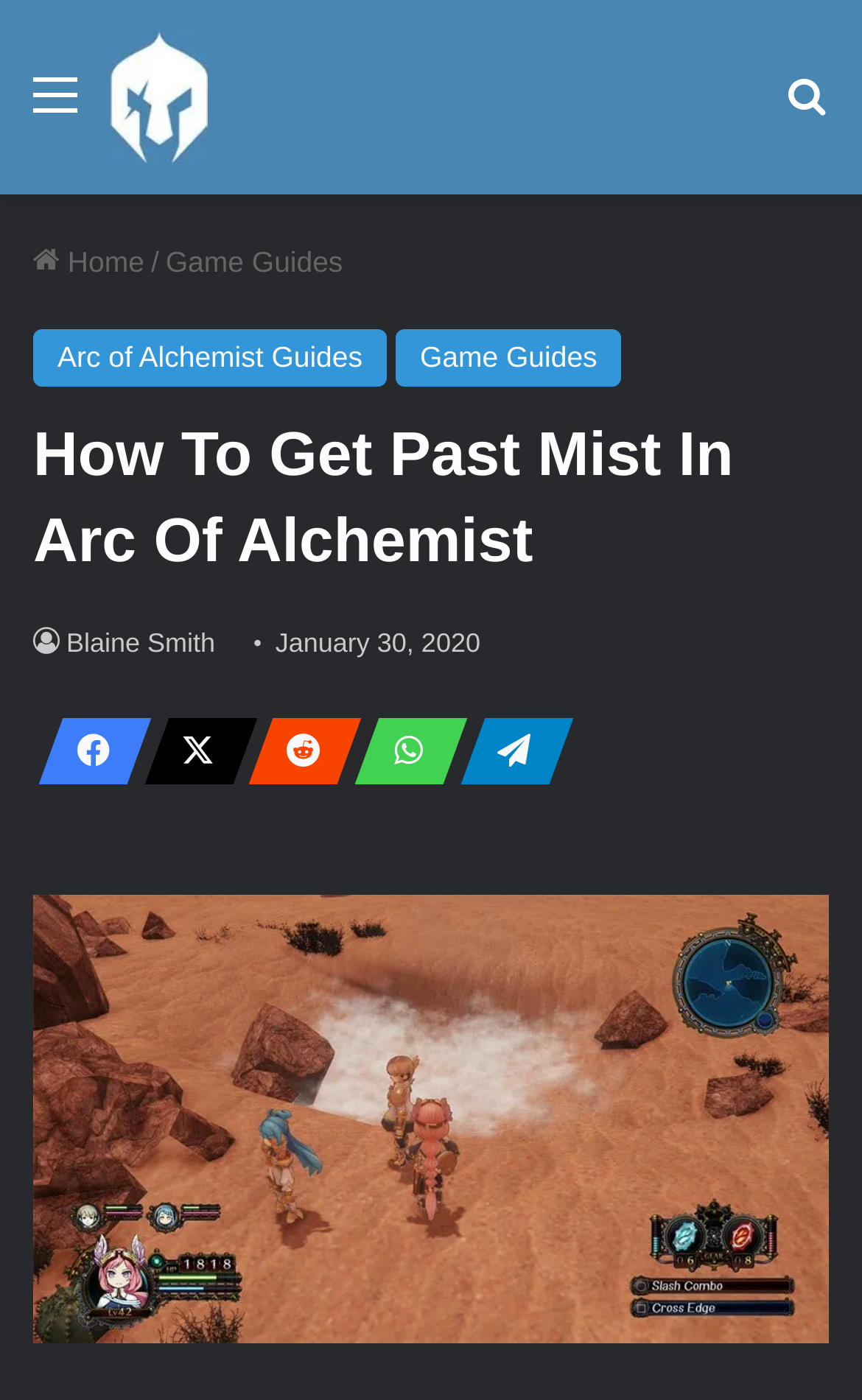Highlight the bounding box coordinates of the region I should click on to meet the following instruction: "Search for something".

[0.91, 0.046, 0.962, 0.117]